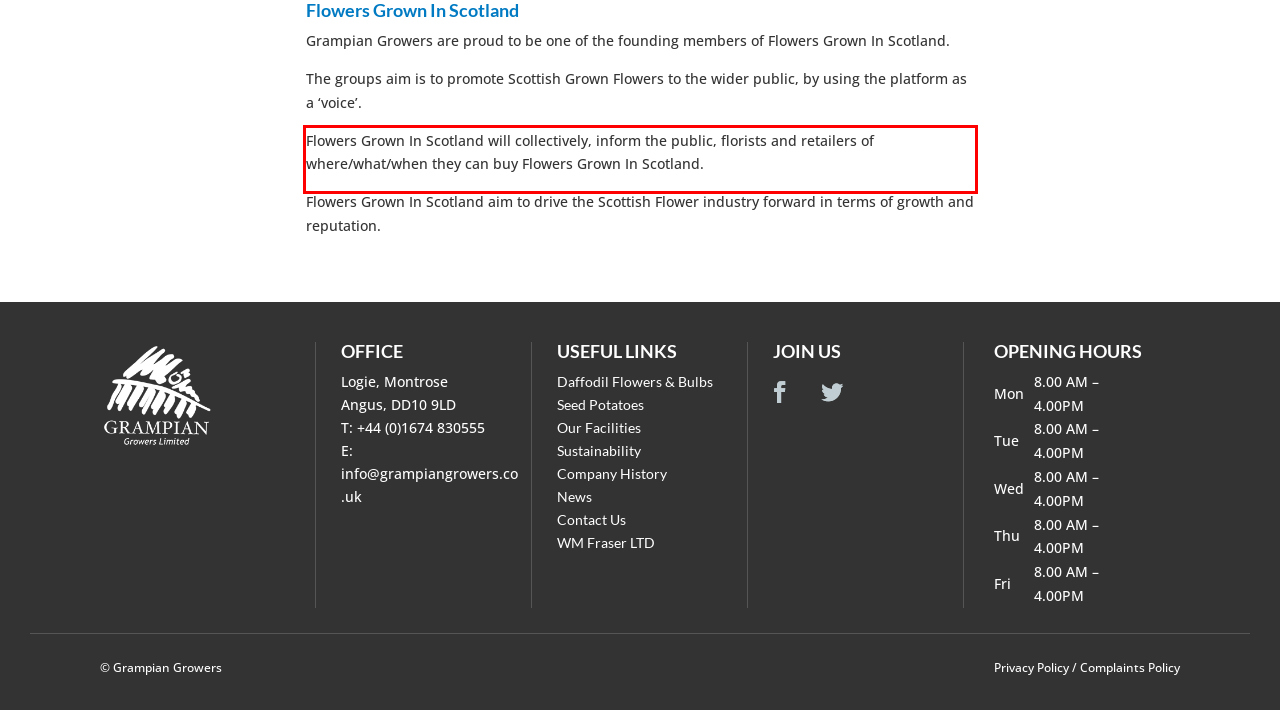Given a webpage screenshot, locate the red bounding box and extract the text content found inside it.

Flowers Grown In Scotland will collectively, inform the public, florists and retailers of where/what/when they can buy Flowers Grown In Scotland.